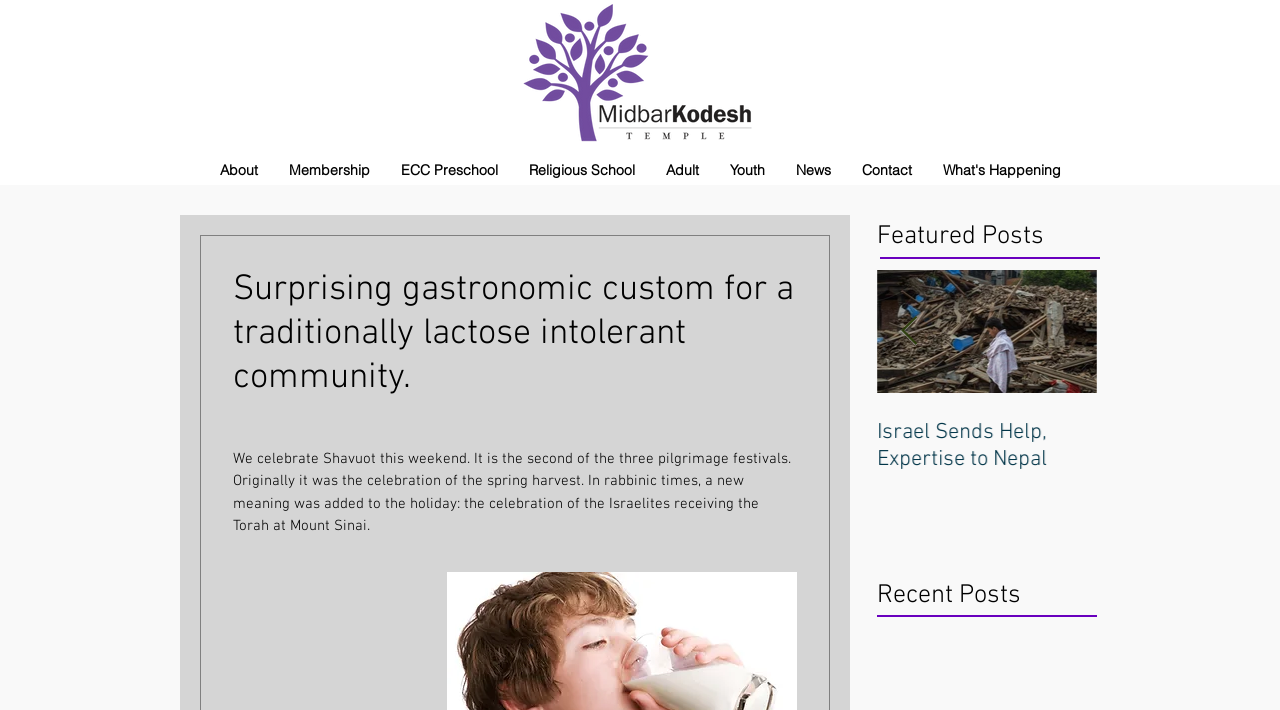Explain the webpage's design and content in an elaborate manner.

The webpage is about Midbar Kodesh Temple and Early Childhood Center, with a logo at the top center of the page. Below the logo, there is a navigation menu with links to various sections of the website, including "About", "Membership", "ECC Preschool", "Religious School", "Adult", "Youth", "News", "Contact", and "What's Happening".

The main content of the page is divided into two sections. The top section has a heading "Surprising gastronomic custom for a traditionally lactose intolerant community" and a paragraph of text that discusses the celebration of Shavuot, a Jewish holiday.

Below this section, there is a heading "Featured Posts" and a list of three posts, each with an image, a title, and a brief summary. The posts are arranged horizontally, with the first post on the left, the second in the middle, and the third on the right. The titles of the posts are "USY's community service", "Sometimes we just need a “feel-good” story", and "Israel Sends Help, Expertise to Nepal". Each post has a link to read more.

At the bottom of the page, there is a heading "Recent Posts" and a button to navigate to previous items.